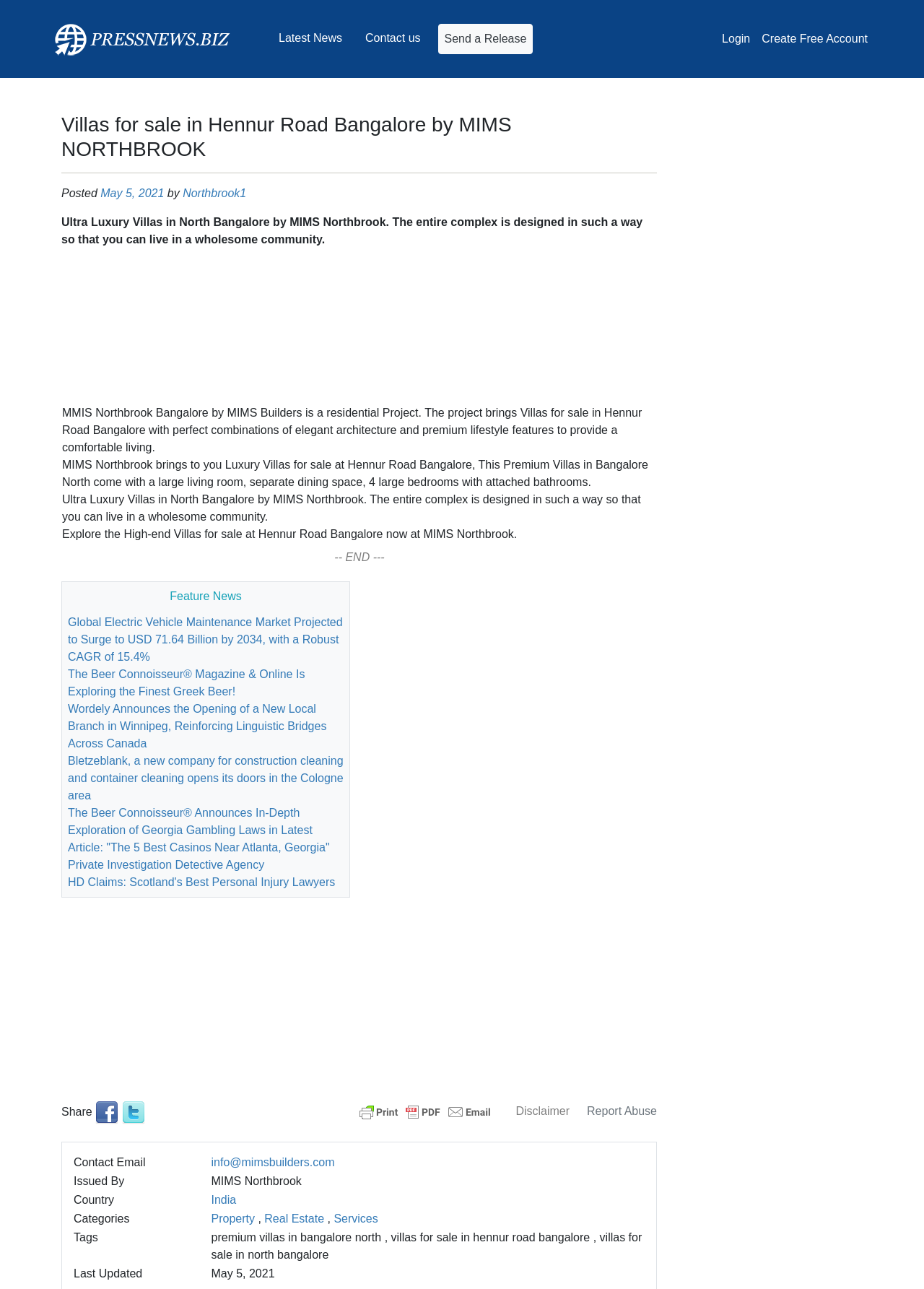Please determine the bounding box coordinates of the clickable area required to carry out the following instruction: "Click on 'Contact us'". The coordinates must be four float numbers between 0 and 1, represented as [left, top, right, bottom].

[0.389, 0.018, 0.461, 0.041]